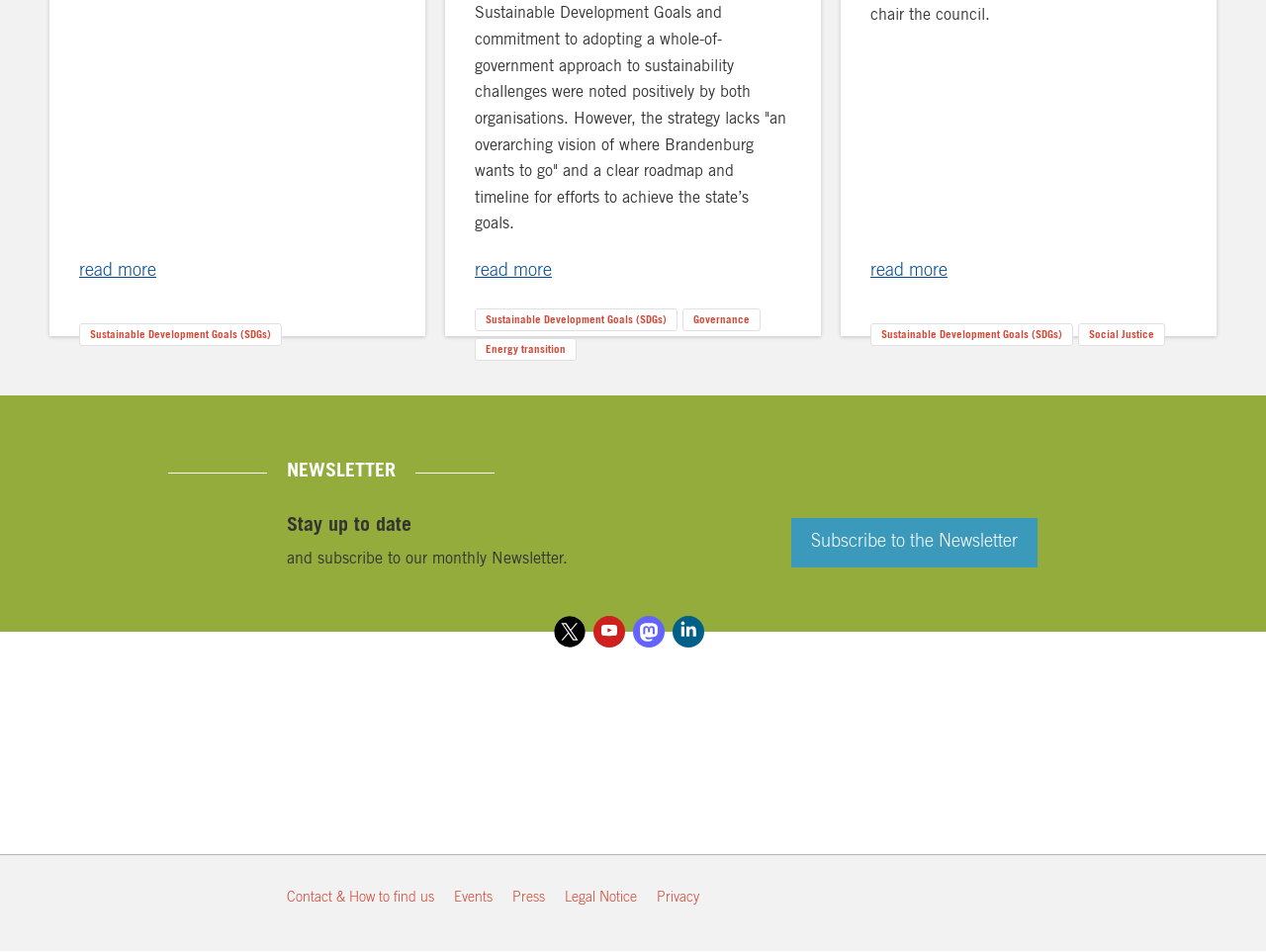Given the element description: "read more", predict the bounding box coordinates of this UI element. The coordinates must be four float numbers between 0 and 1, given as [left, top, right, bottom].

[0.375, 0.27, 0.436, 0.301]